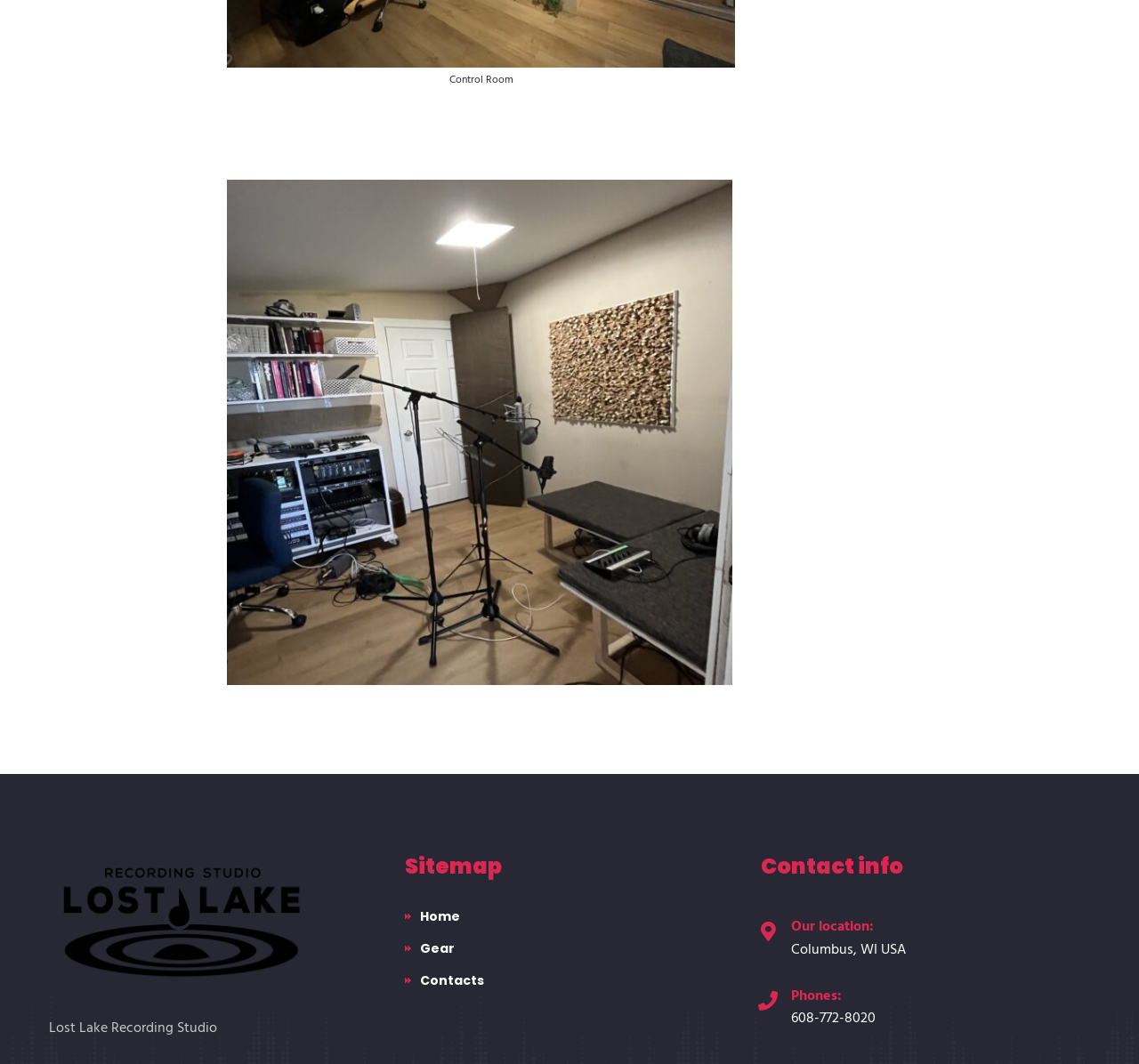Please reply to the following question with a single word or a short phrase:
What is the location of the recording studio?

Columbus, WI USA